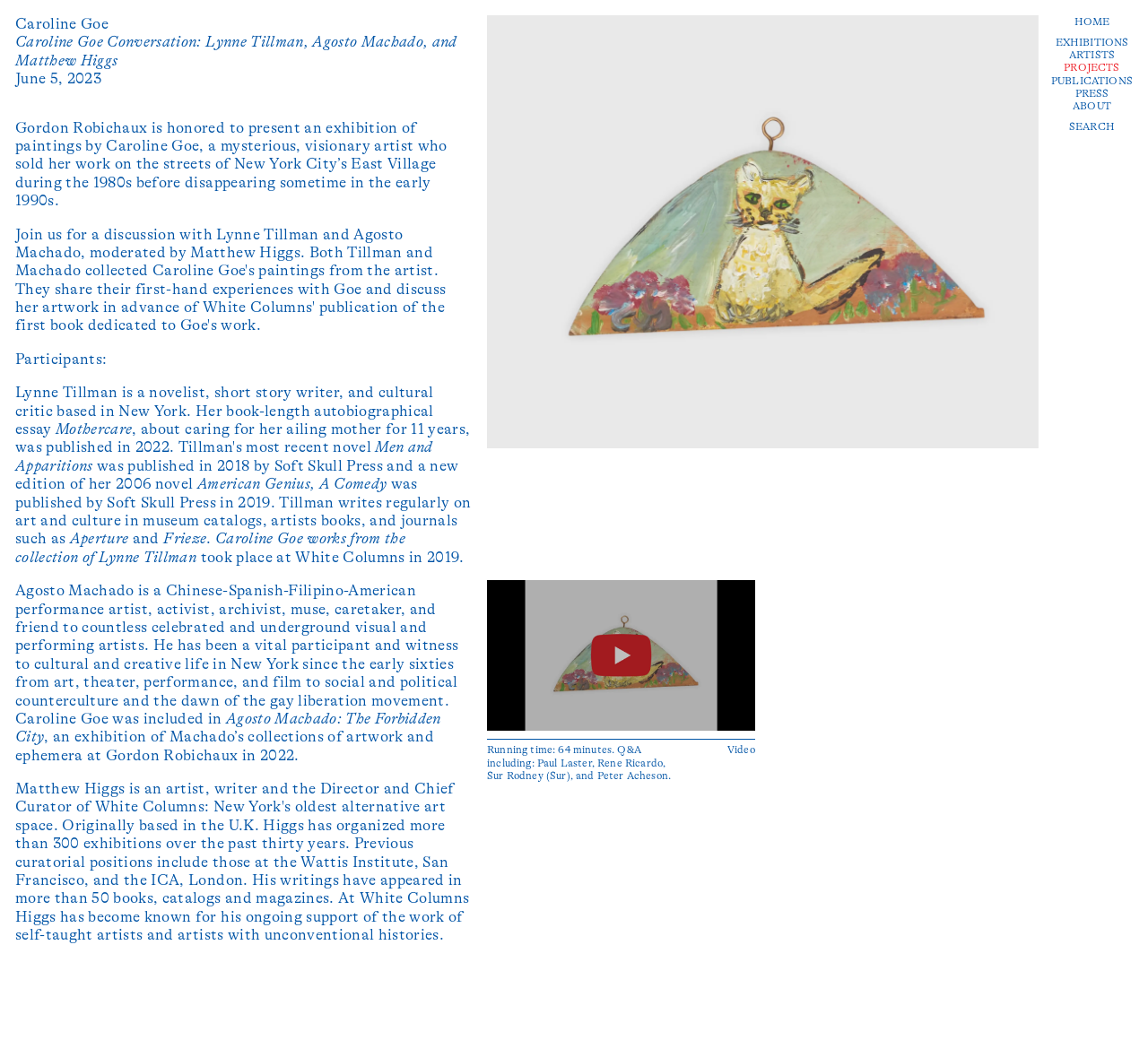Please identify the bounding box coordinates of the region to click in order to complete the given instruction: "Click the HOME link". The coordinates should be four float numbers between 0 and 1, i.e., [left, top, right, bottom].

[0.936, 0.015, 0.967, 0.027]